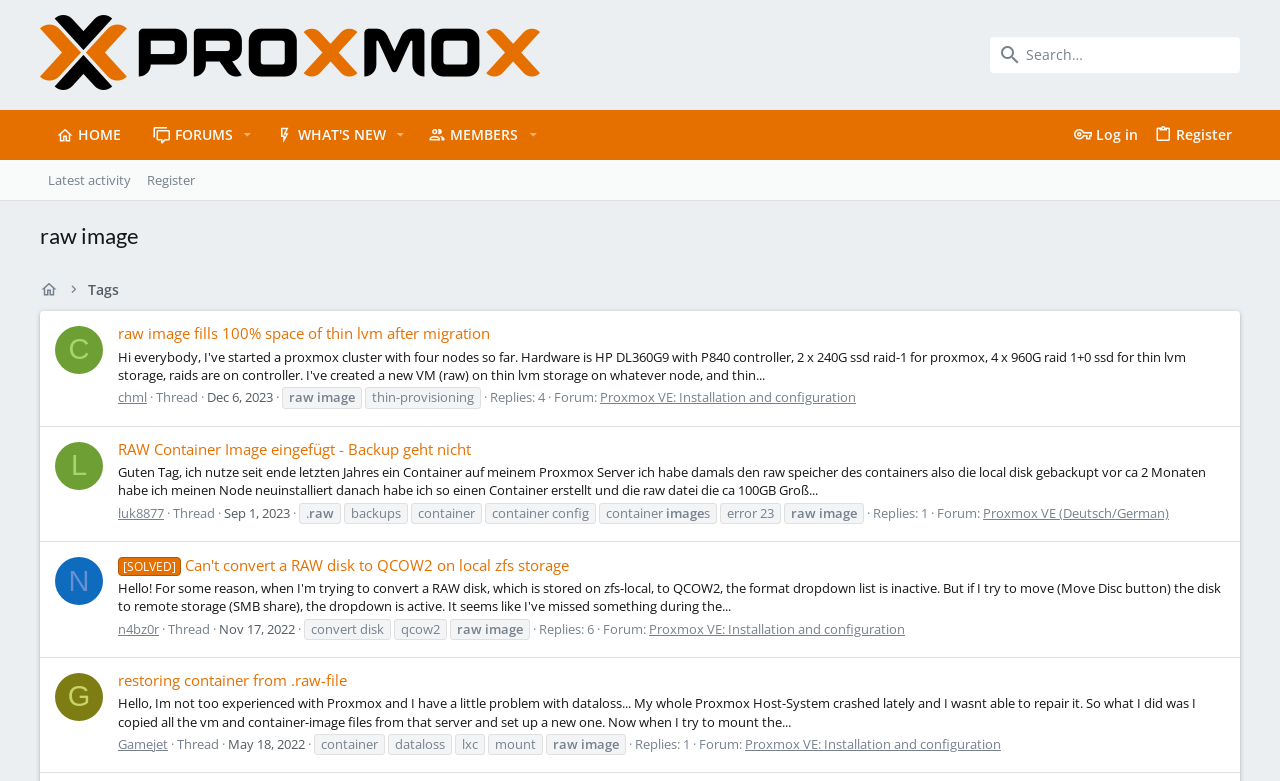What is the date of the last thread?
Use the screenshot to answer the question with a single word or phrase.

May 18, 2022